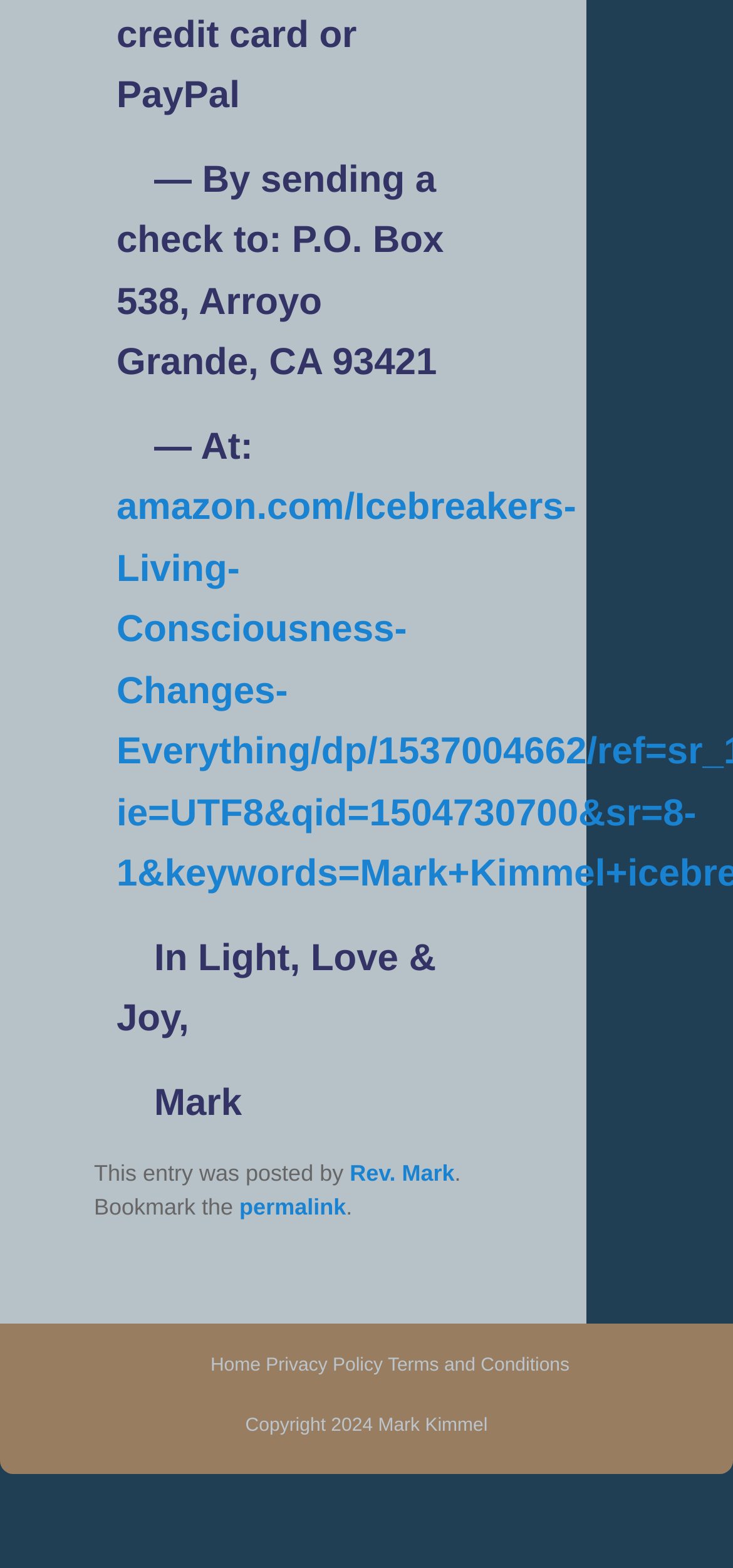What is the address to send a check to?
Using the image provided, answer with just one word or phrase.

P.O. Box 538, Arroyo Grande, CA 93421